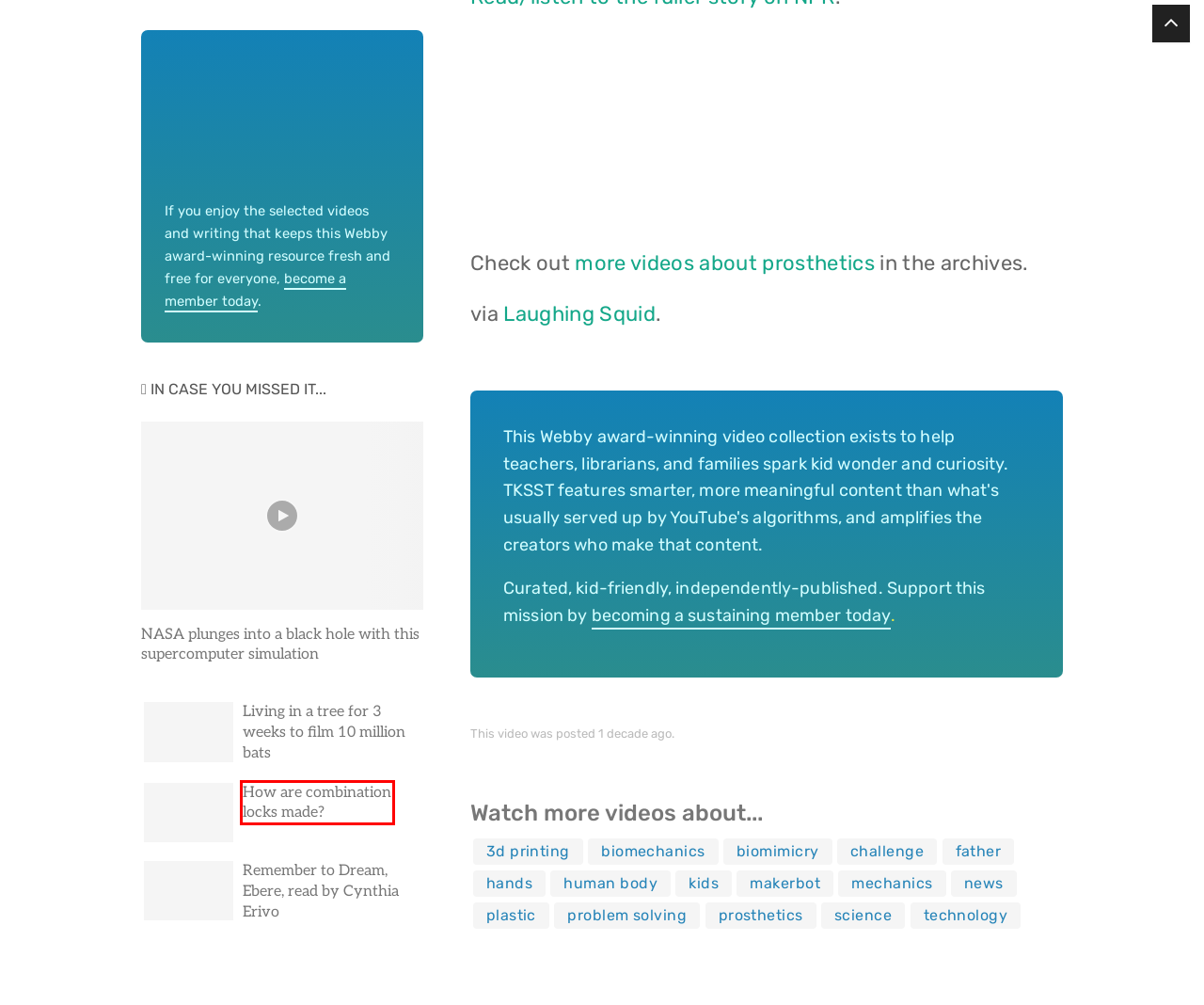Analyze the screenshot of a webpage that features a red rectangle bounding box. Pick the webpage description that best matches the new webpage you would see after clicking on the element within the red bounding box. Here are the candidates:
A. prosthetics Archives | The Kid Should See This
B. Remember to Dream, Ebere, read by Cynthia Erivo | The Kid Should See This
C. NASA plunges into a black hole with this supercomputer simulation | The Kid Should See This
D. nature Archives | The Kid Should See This
E. How are combination locks made? | The Kid Should See This
F. Makerbot Archives | The Kid Should See This
G. Dad Makes a Low Cost 3D Printed Prosthetic Hand For His Son
H. Living in a tree for 3 weeks to film 10 million bats | The Kid Should See This

E